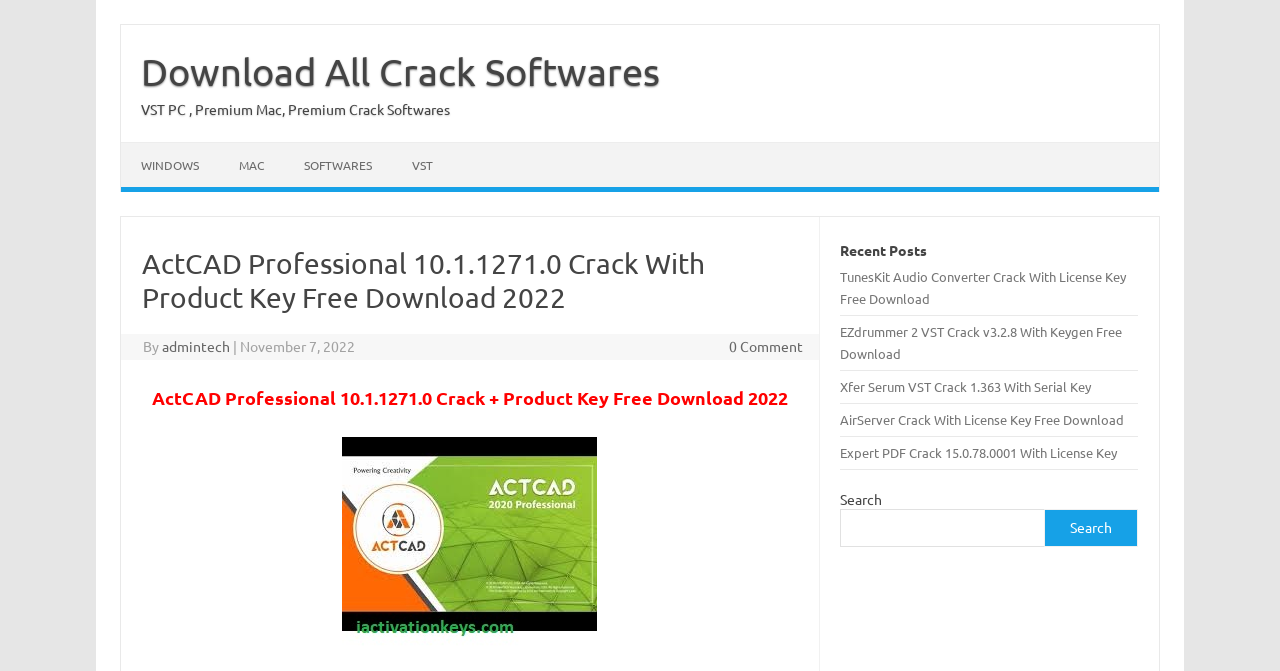What type of software is ActCAD Professional?
Using the image, respond with a single word or phrase.

CAD software